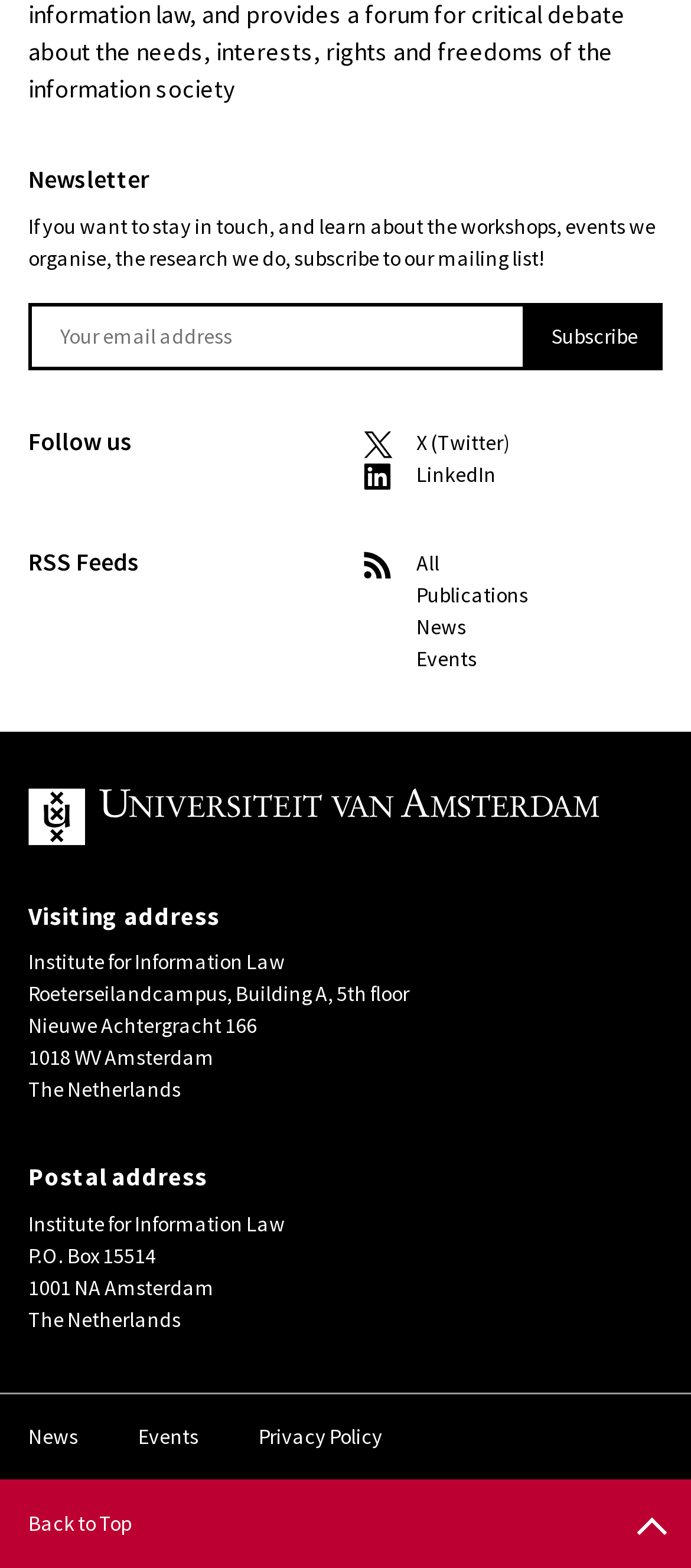Locate the bounding box coordinates of the clickable region to complete the following instruction: "Follow us on Twitter."

[0.603, 0.273, 0.738, 0.29]